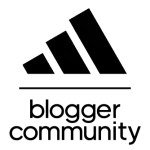Describe the important features and context of the image with as much detail as possible.

The image features the Adidas logo, accompanied by the text "blogger community" in a clean, modern typeface. This design symbolizes the connection between Adidas and its network of bloggers who contribute to discussions about running, fitness, and related topics. The three distinct stripes of the Adidas logo are prominent, reinforcing the brand's identity and commitment to the athletic community. This image serves as a badge of honor for members of the Adidas Blogging Community, highlighting their collaboration and engagement with the brand in promoting running and fitness initiatives.